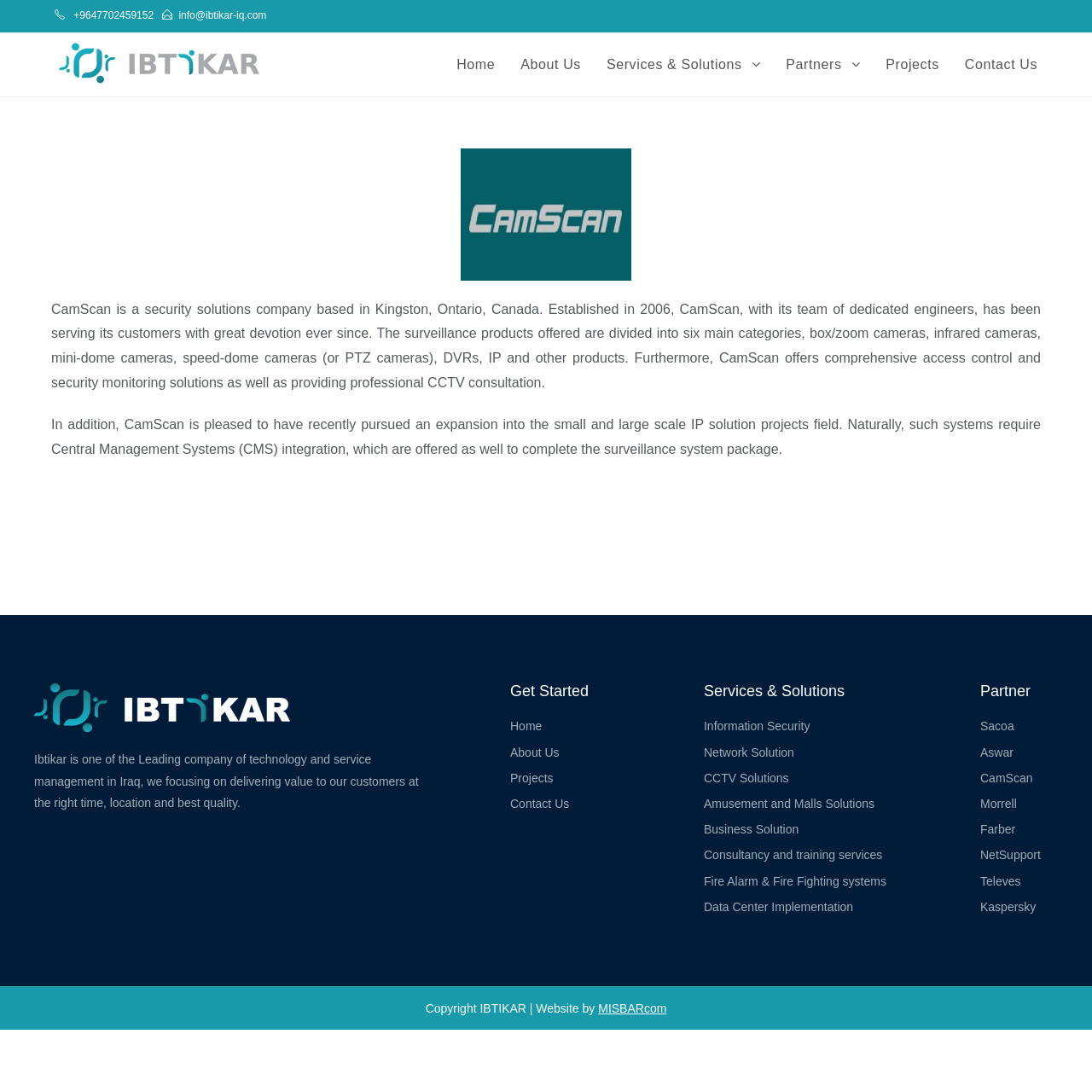Provide an in-depth description of the elements and layout of the webpage.

The webpage is about CamScan, a security solutions company based in Kingston, Ontario, Canada. At the top left corner, there is a phone number and an email address. Below them, there is a logo of Ibtikar, which is an image with a link to the company's website.

The main content of the webpage is divided into sections. The first section describes CamScan's services and products, including surveillance products and access control solutions. This section is located at the top center of the page.

Below the first section, there are several links to different pages, including Home, About Us, Services & Solutions, Partners, Projects, and Contact Us. These links are arranged horizontally across the page.

The next section is about Ibtikar, a leading technology and service management company in Iraq. This section is located below the links and takes up about half of the page's width.

On the right side of the page, there are three columns of links. The first column is headed by "Get Started" and contains links to Home, About Us, Projects, and Contact Us. The second column is headed by "Services & Solutions" and contains links to various services offered by CamScan, such as Information Security, Network Solution, and CCTV Solutions. The third column is headed by "Partner" and contains links to CamScan's partners, including Sacoa, Aswar, and Kaspersky.

At the bottom of the page, there is a copyright notice and a link to the website developer, MISBARcom.